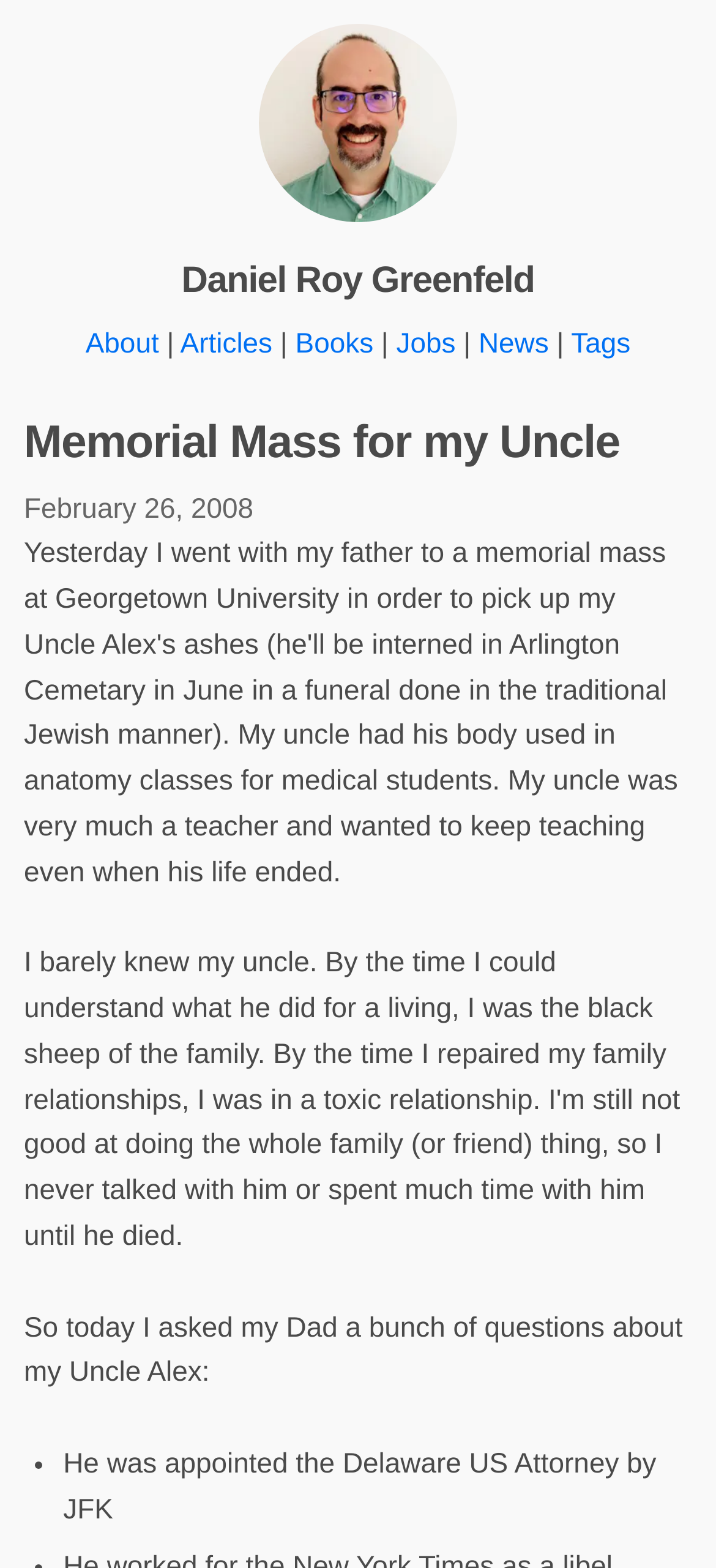Could you please study the image and provide a detailed answer to the question:
How many links are there in the top navigation?

The top navigation contains links to 'About', 'Articles', 'Books', 'Jobs', and 'News', which makes a total of 5 links.